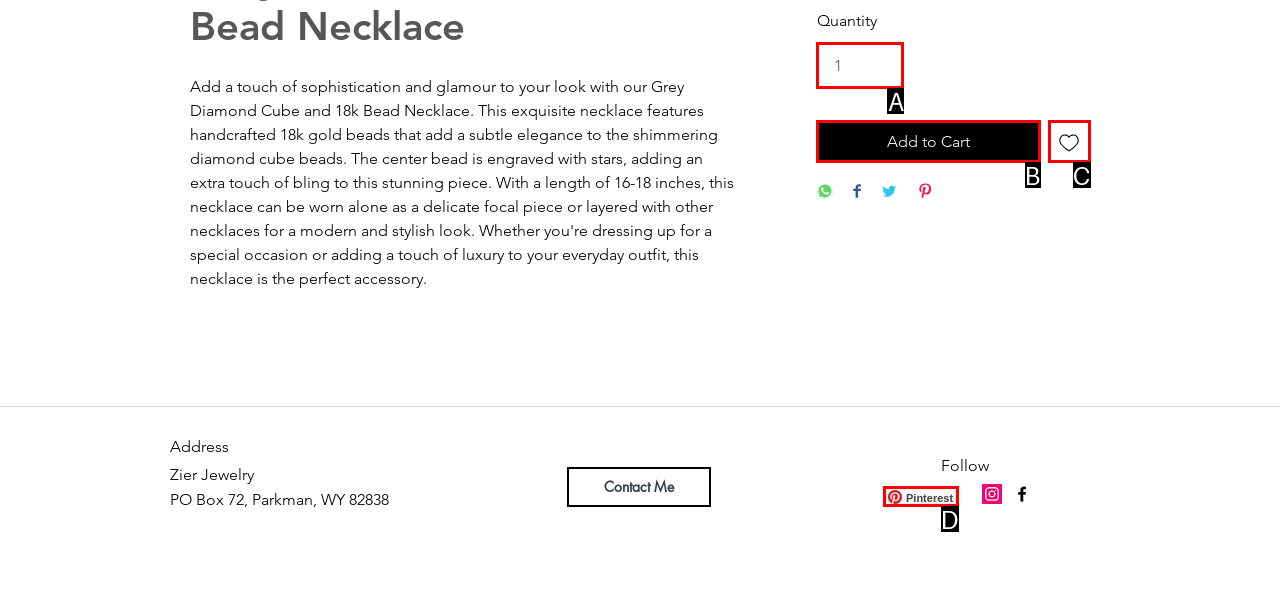Select the letter of the option that corresponds to: Add to Cart
Provide the letter from the given options.

B